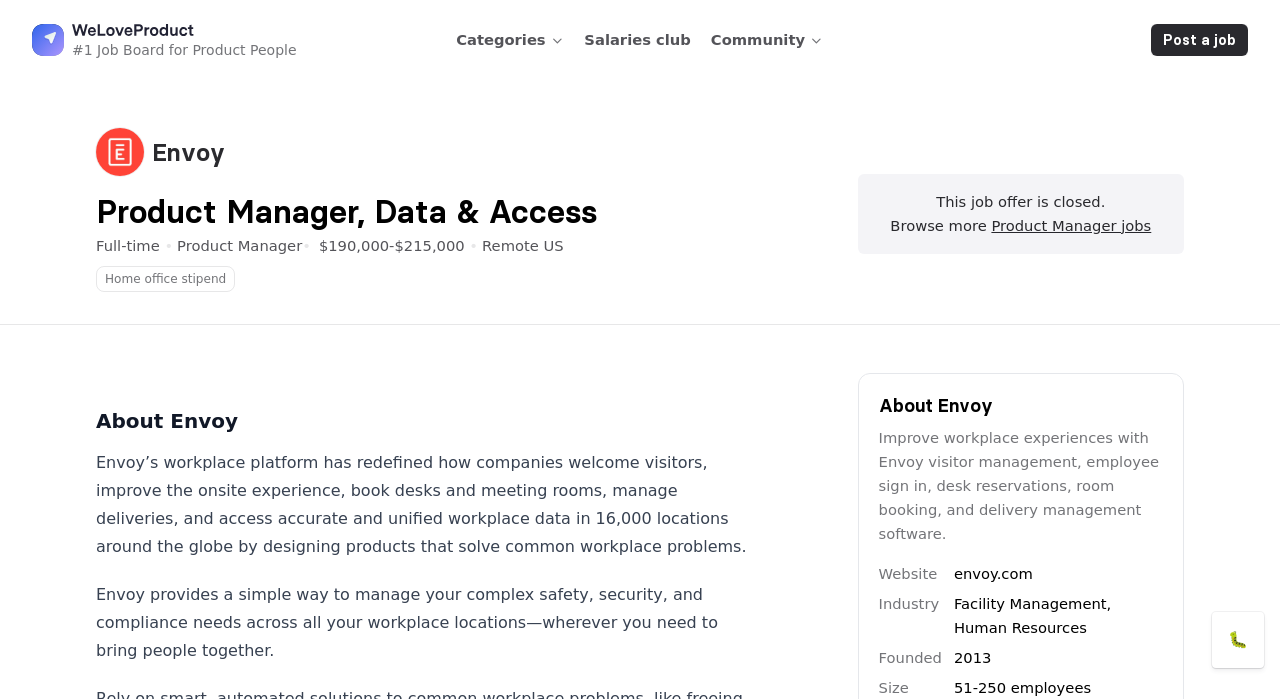Detail the various sections and features present on the webpage.

The webpage is a job posting for a Product Manager, Data & Access position at Envoy. At the top left, there is a small bug icon 🐛. Below it, there is a link to the "#1 Job Board for Product People" with two small images on the left. To the right of the link, there are three tabs: "Categories", "Community", and "Salaries club". 

On the top right, there is a button to "Post a job" with a link to the same action. Below the tabs, there is the Envoy logo with a link to the company's page. The job title "Product Manager, Data & Access" is displayed prominently, followed by the job type "Full-time" and a salary range of "$190,000-$215,000". The job location is listed as "Remote US" with a mention of a "Home office stipend".

Further down, there is a notice that "This job offer is closed." with a link to "Browse more" and "Product Manager jobs". The page also features an "About Envoy" section, which provides a detailed description of the company's workplace platform and its capabilities. There are also additional details about Envoy, including a brief summary, website, industry, founding year, and company size.